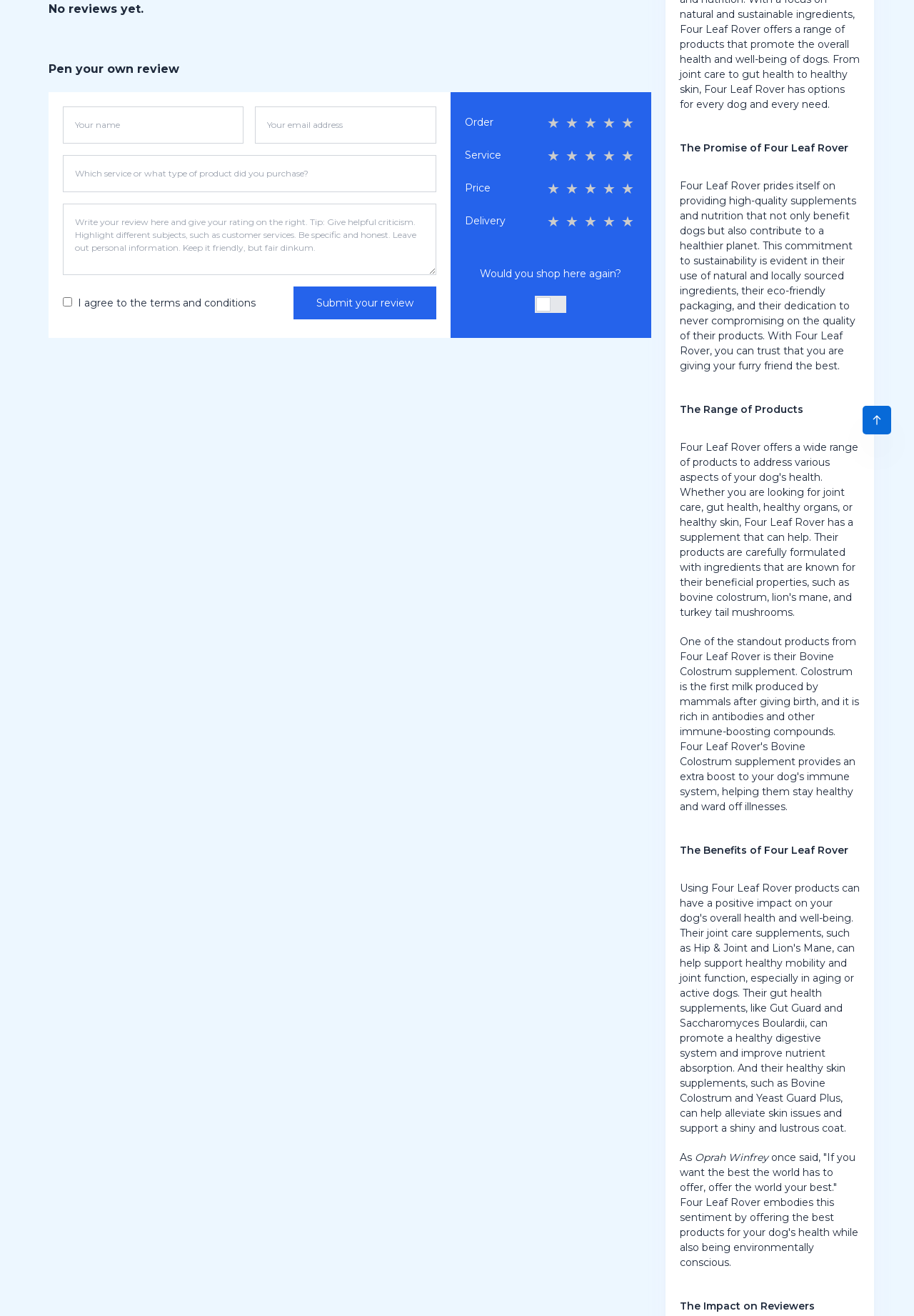Using the given description, provide the bounding box coordinates formatted as (top-left x, top-left y, bottom-right x, bottom-right y), with all values being floating point numbers between 0 and 1. Description: name="email" placeholder="Your email address"

[0.279, 0.081, 0.477, 0.109]